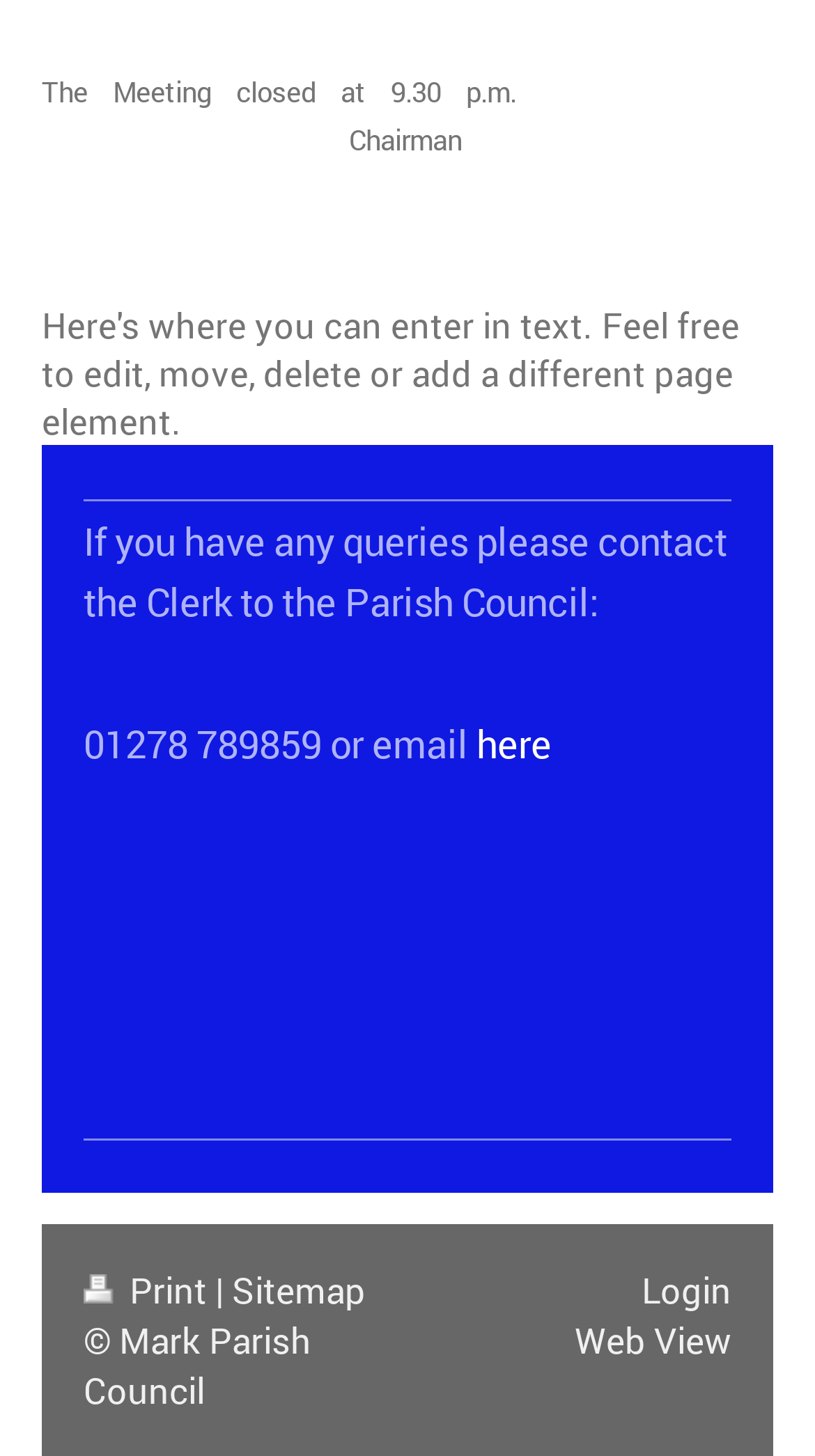Respond to the question below with a single word or phrase: How to contact the Clerk to the Parish Council?

Phone or email